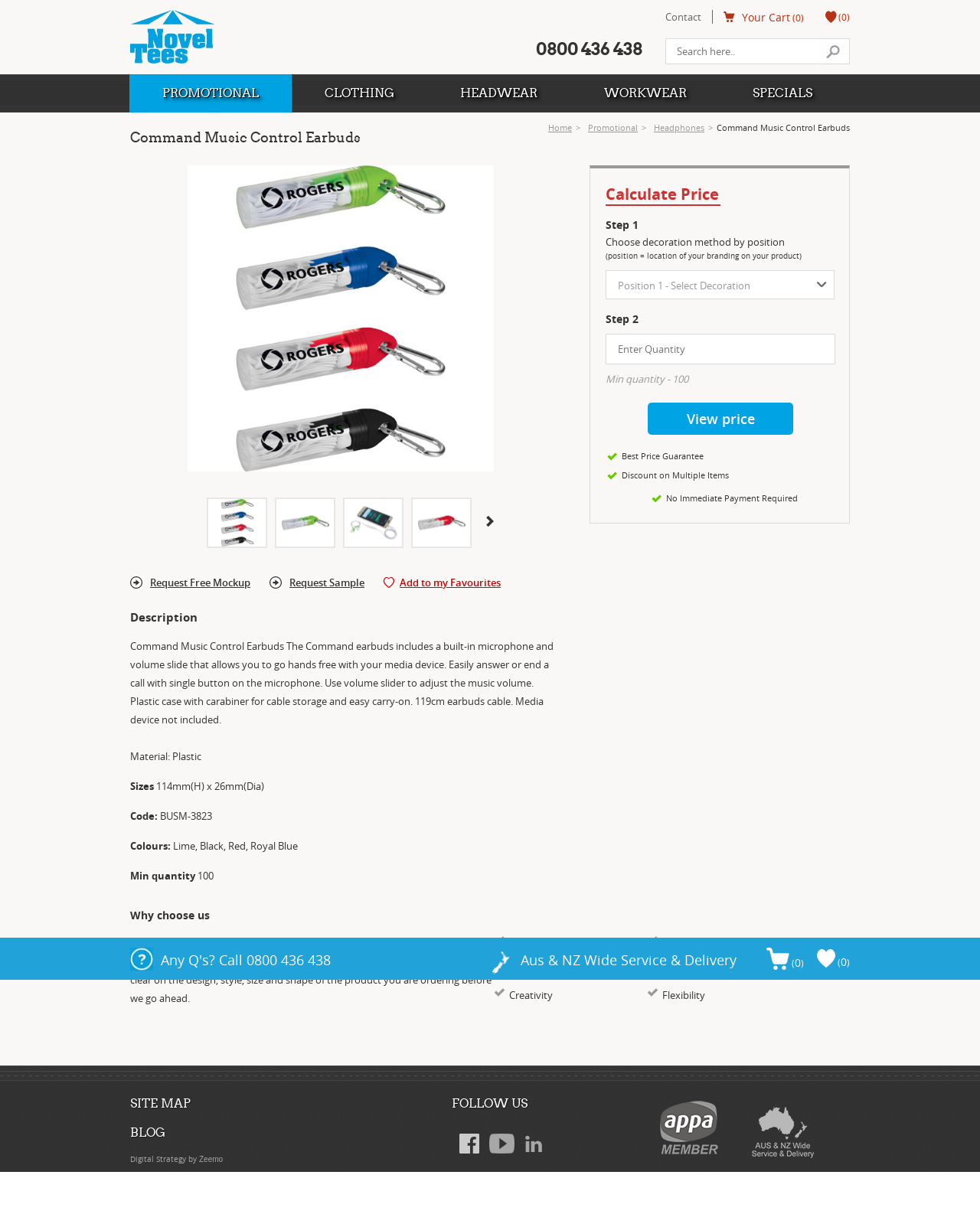Given the element description, predict the bounding box coordinates in the format (top-left x, top-left y, bottom-right x, bottom-right y), using floating point numbers between 0 and 1: Your Cart (0)

[0.757, 0.003, 0.82, 0.03]